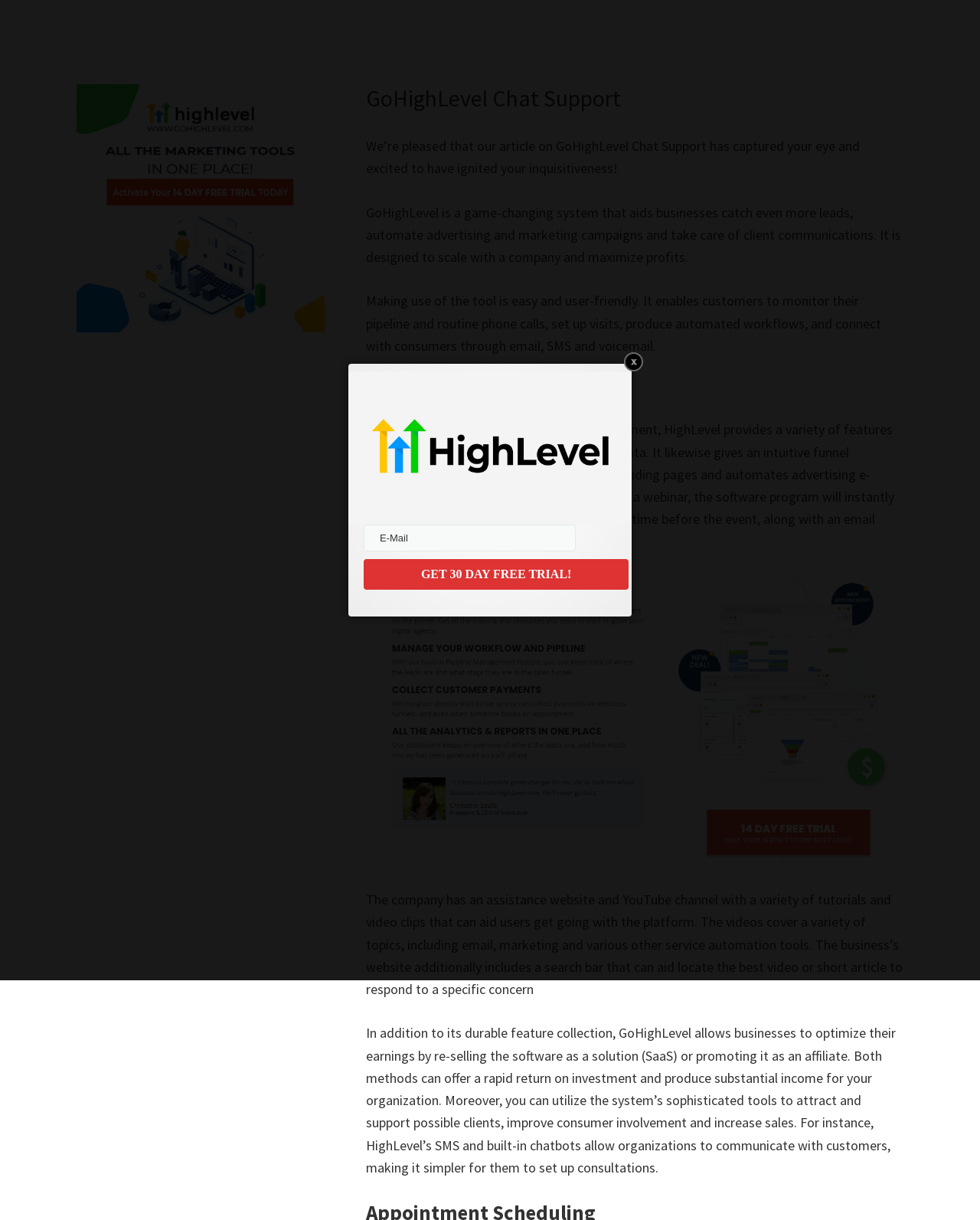Determine the bounding box of the UI component based on this description: "name="email" placeholder="E-Mail"". The bounding box coordinates should be four float values between 0 and 1, i.e., [left, top, right, bottom].

[0.371, 0.43, 0.588, 0.452]